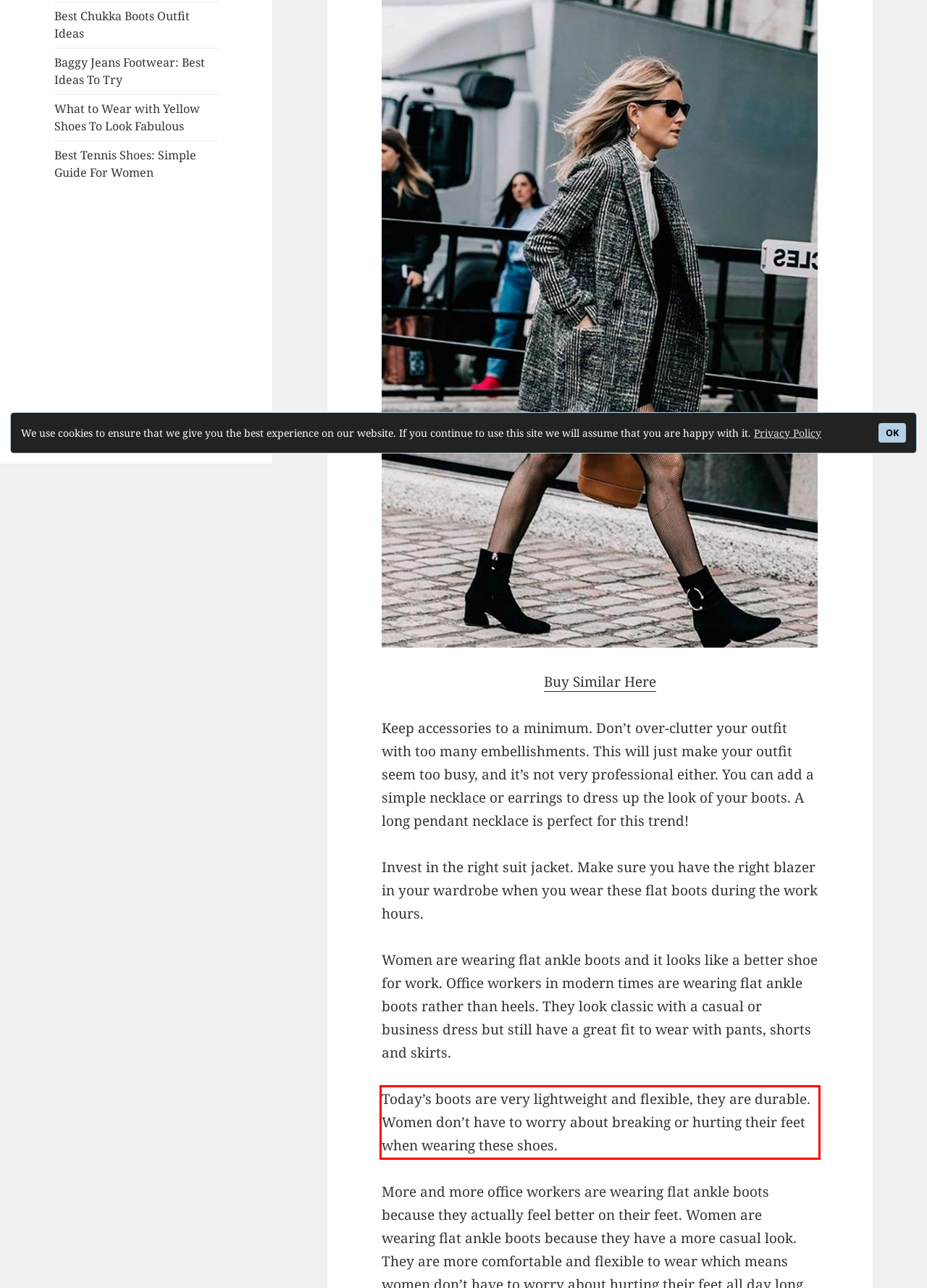Given the screenshot of a webpage, identify the red rectangle bounding box and recognize the text content inside it, generating the extracted text.

Today’s boots are very lightweight and flexible, they are durable. Women don’t have to worry about breaking or hurting their feet when wearing these shoes.